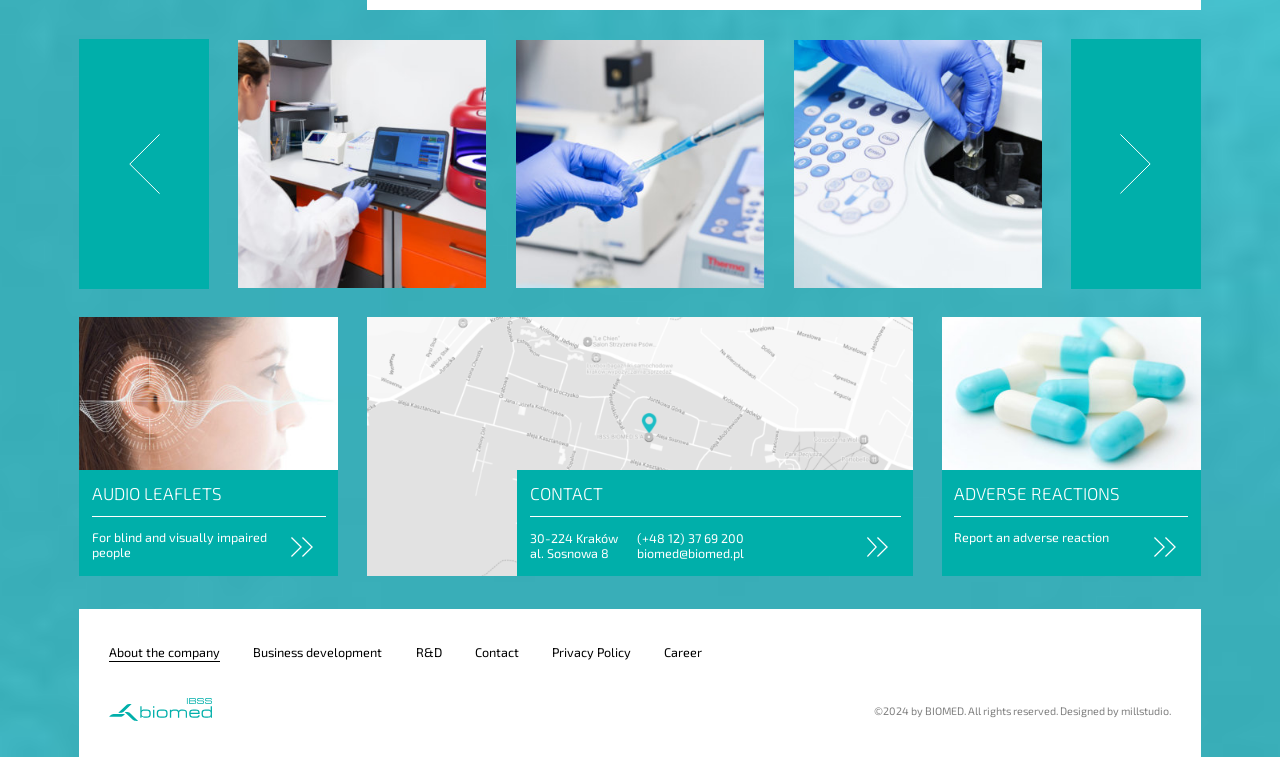Please find the bounding box coordinates for the clickable element needed to perform this instruction: "Click on the 'ADVERSE REACTIONS' link".

[0.736, 0.621, 0.938, 0.761]